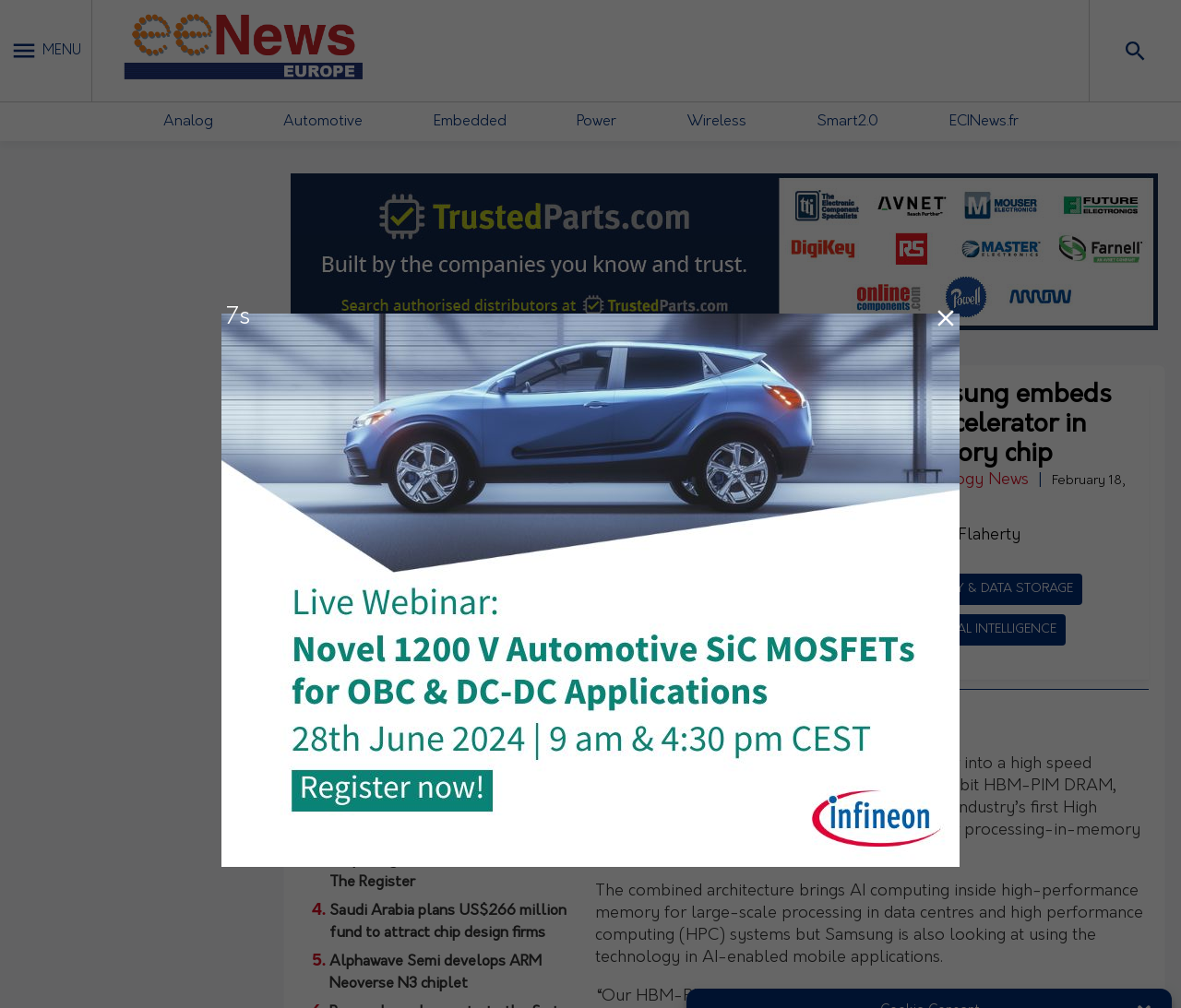Please look at the image and answer the question with a detailed explanation: How many latest news articles are listed on the webpage?

The webpage lists the latest news articles, and there are 5 articles listed, which are indicated by the numbers 1 to 5 next to each article title.